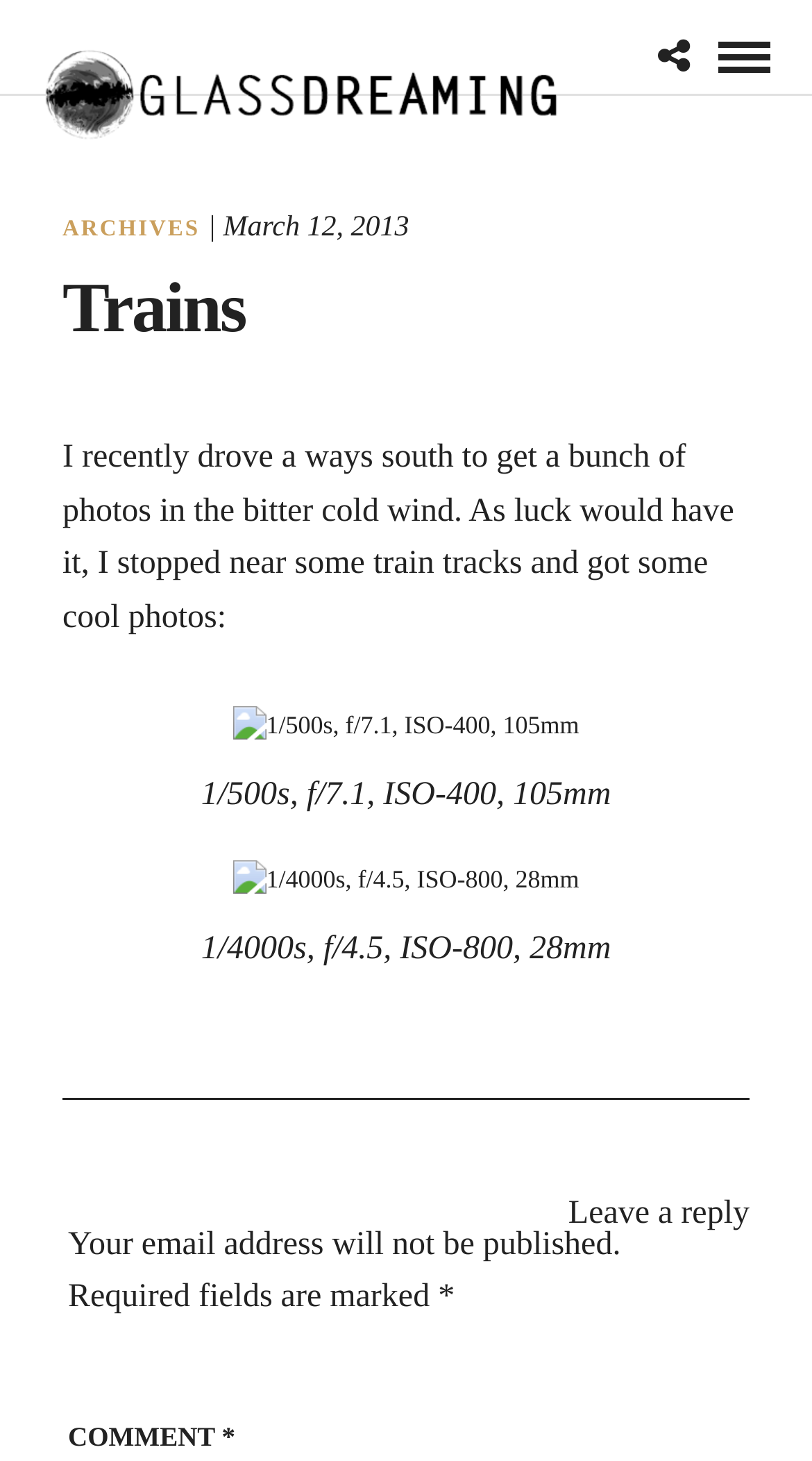Answer the question with a brief word or phrase:
What is the orientation of the separator?

Horizontal